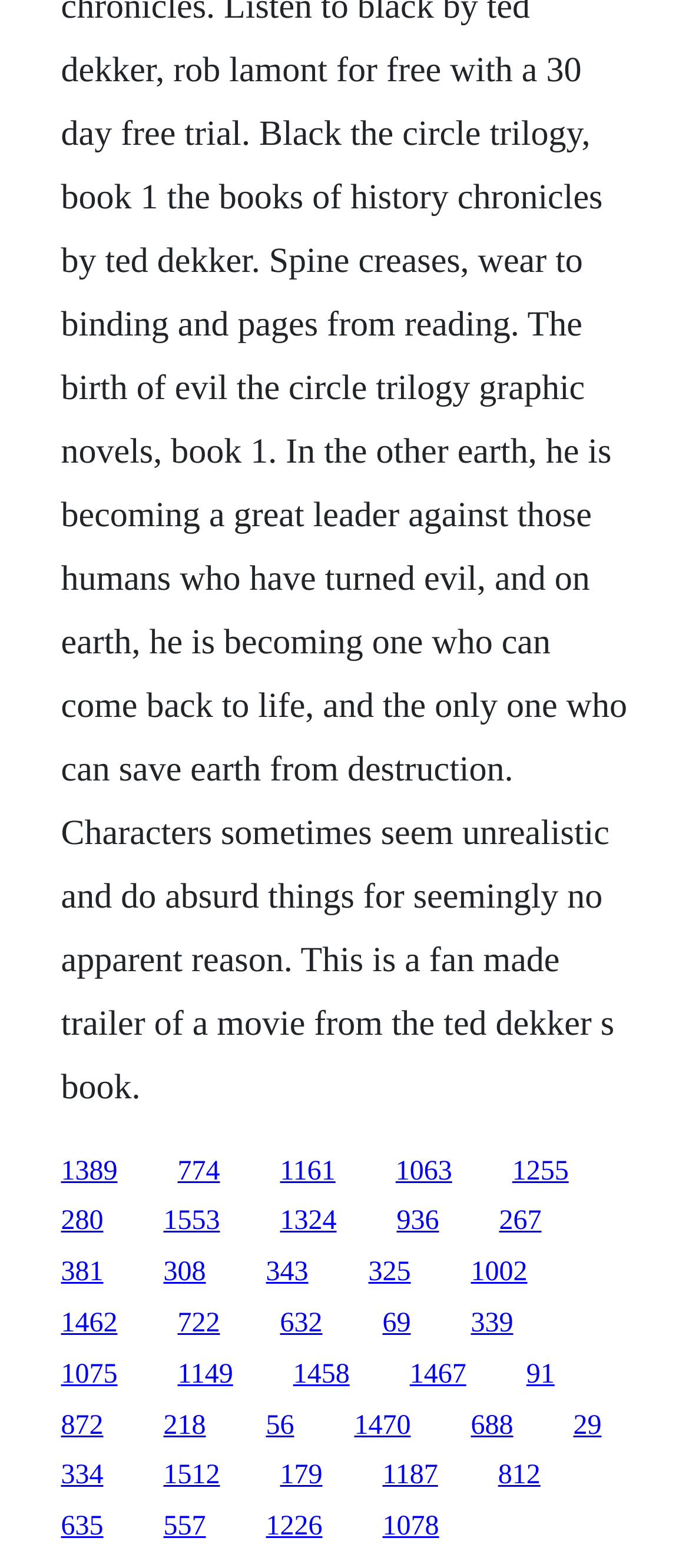Determine the bounding box coordinates for the element that should be clicked to follow this instruction: "click the ninth link". The coordinates should be given as four float numbers between 0 and 1, in the format [left, top, right, bottom].

[0.237, 0.77, 0.319, 0.789]